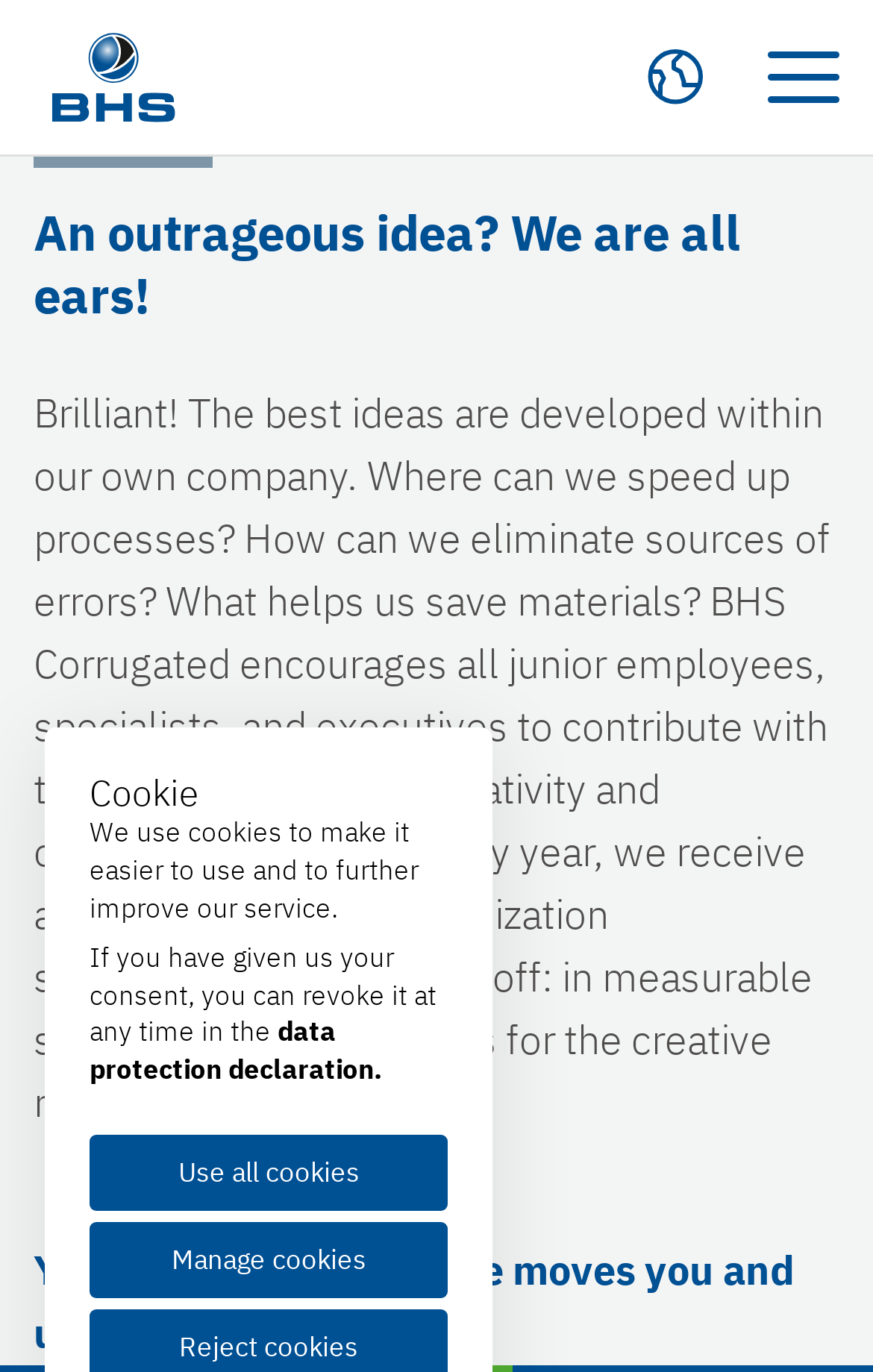Identify the bounding box of the UI element that matches this description: "Manage cookies".

[0.103, 0.891, 0.513, 0.946]